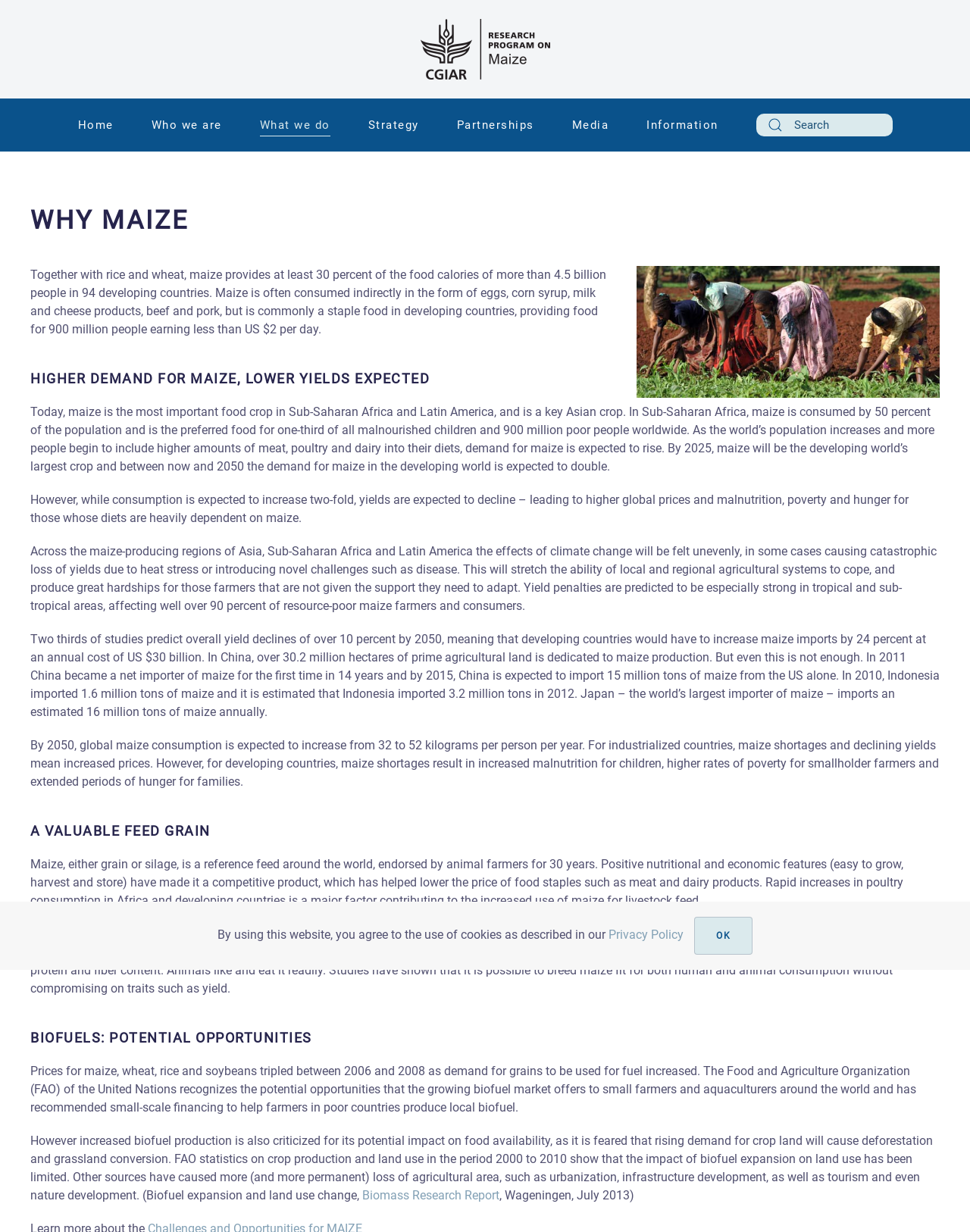Answer the question with a single word or phrase: 
What is the main food crop in Sub-Saharan Africa and Latin America?

Maize